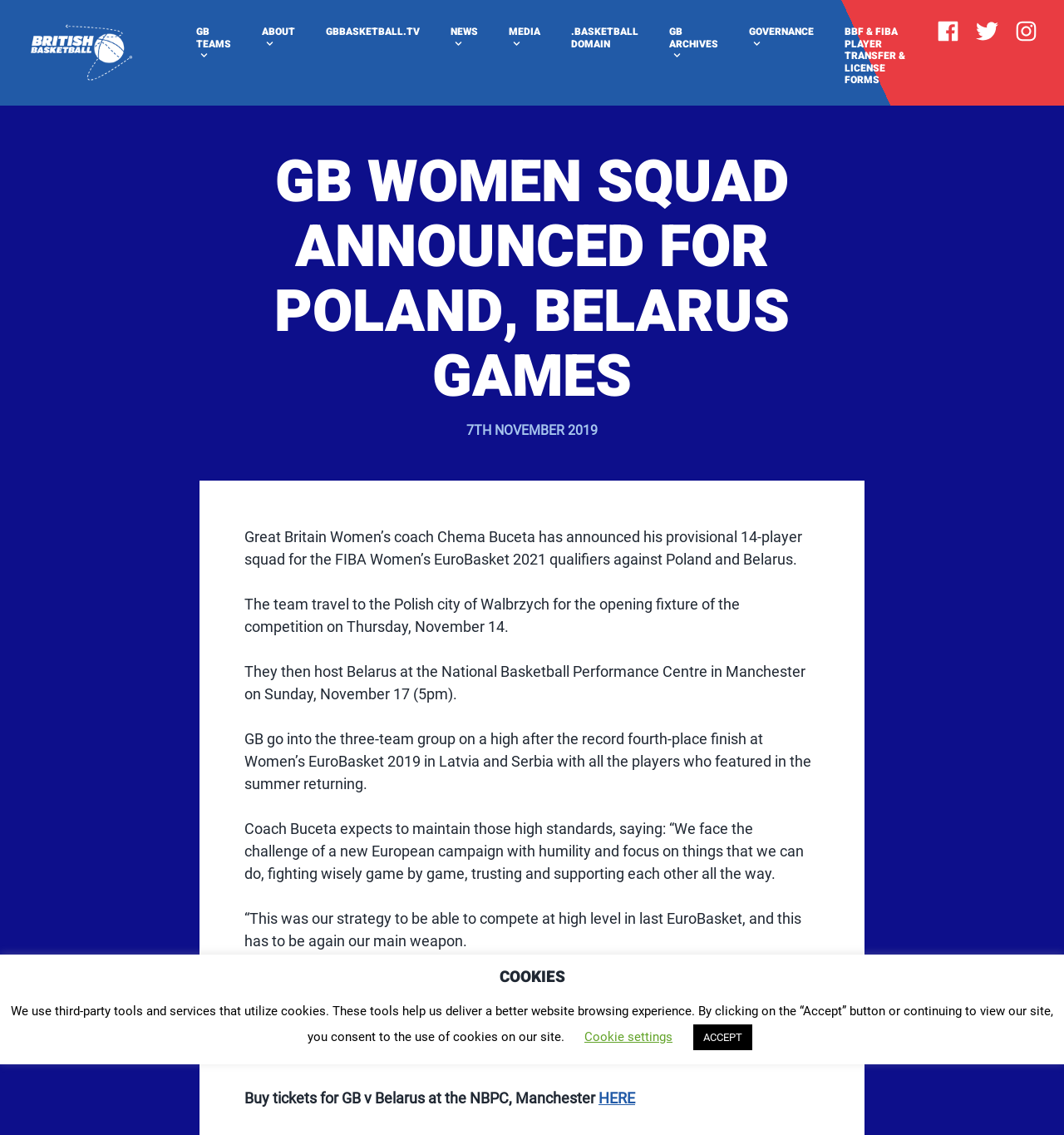Locate and generate the text content of the webpage's heading.

GB WOMEN SQUAD ANNOUNCED FOR POLAND, BELARUS GAMES